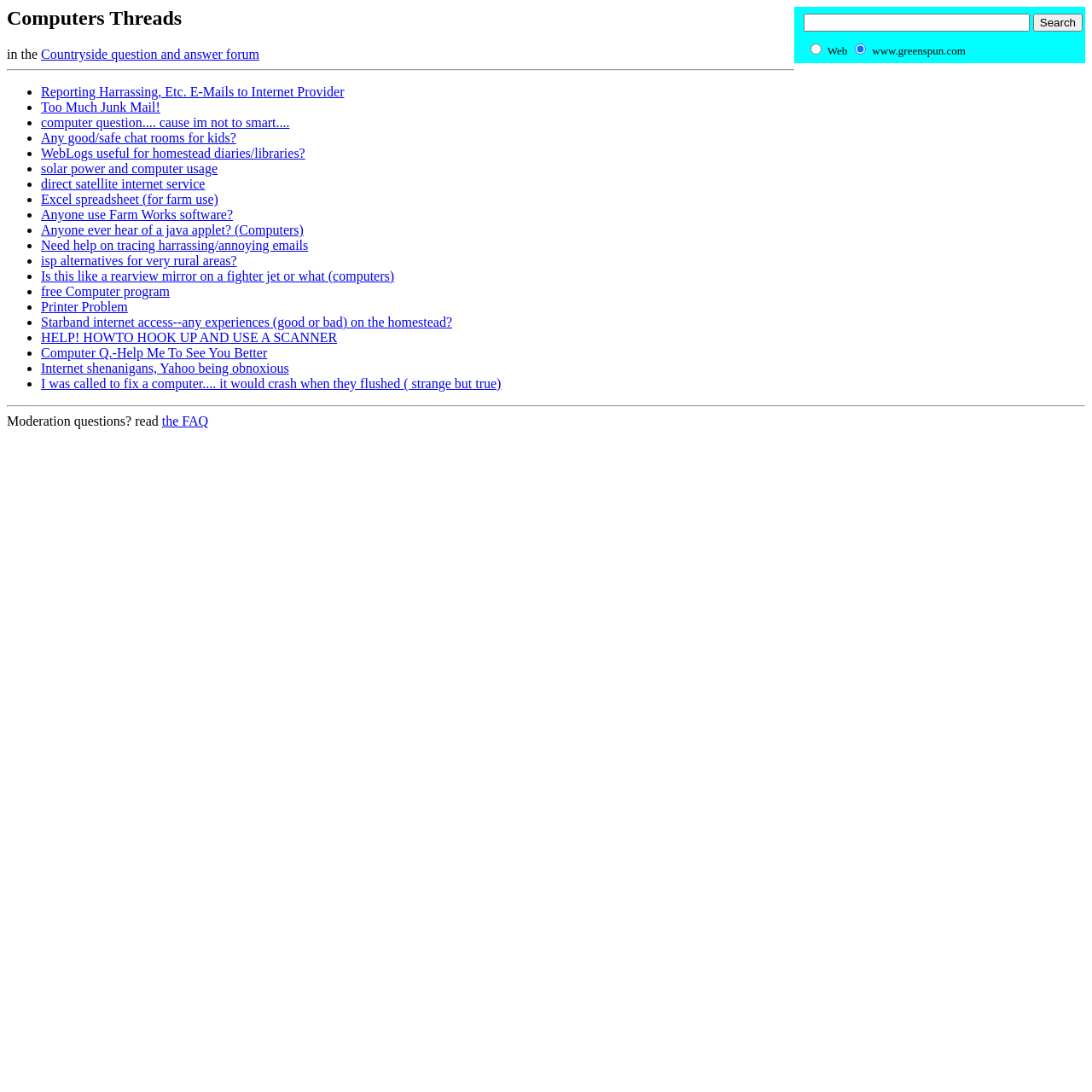Determine the bounding box coordinates of the clickable region to carry out the instruction: "Click on the 'Home' link".

None